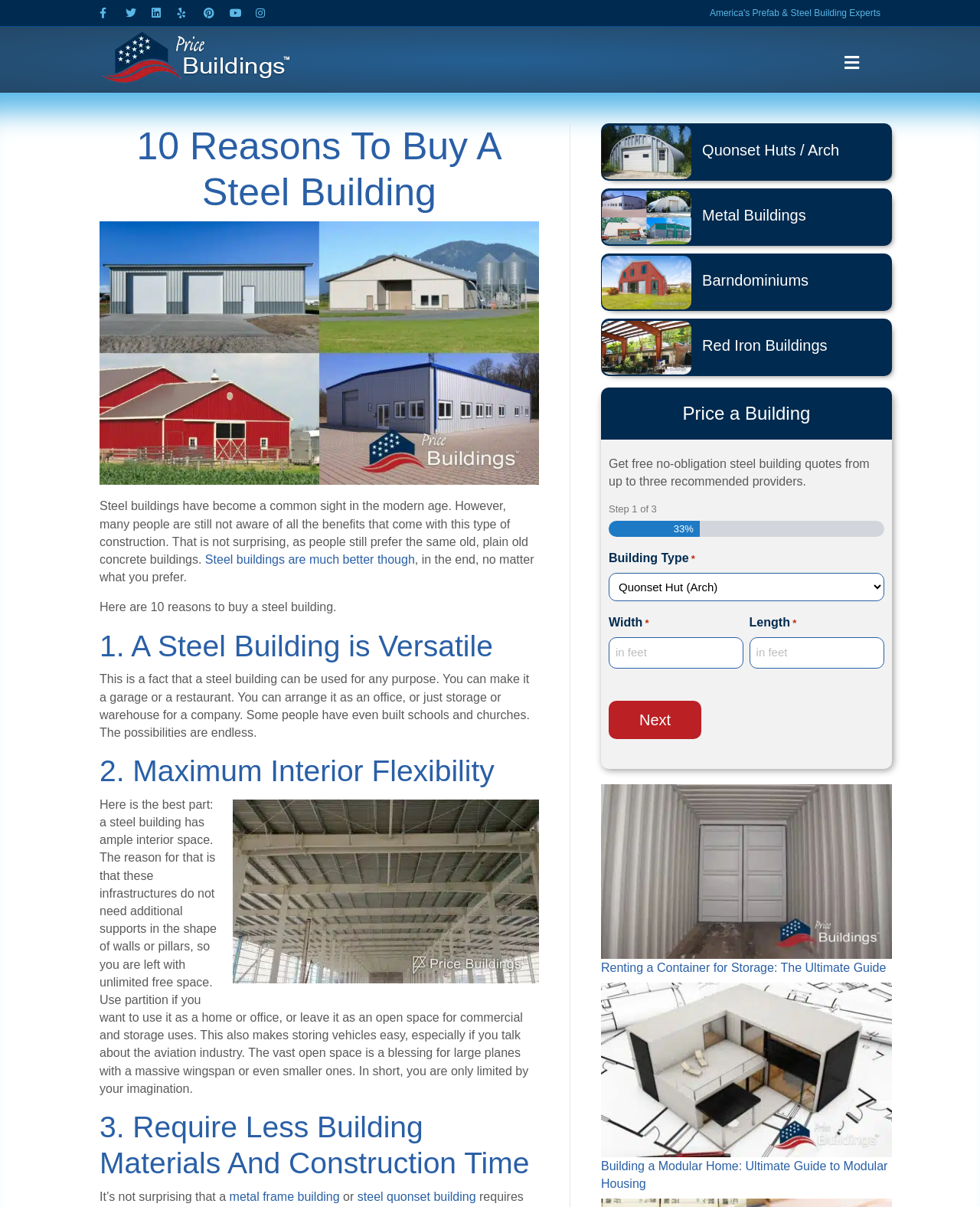What other topics are discussed on this webpage? Based on the screenshot, please respond with a single word or phrase.

Modular housing and storage containers